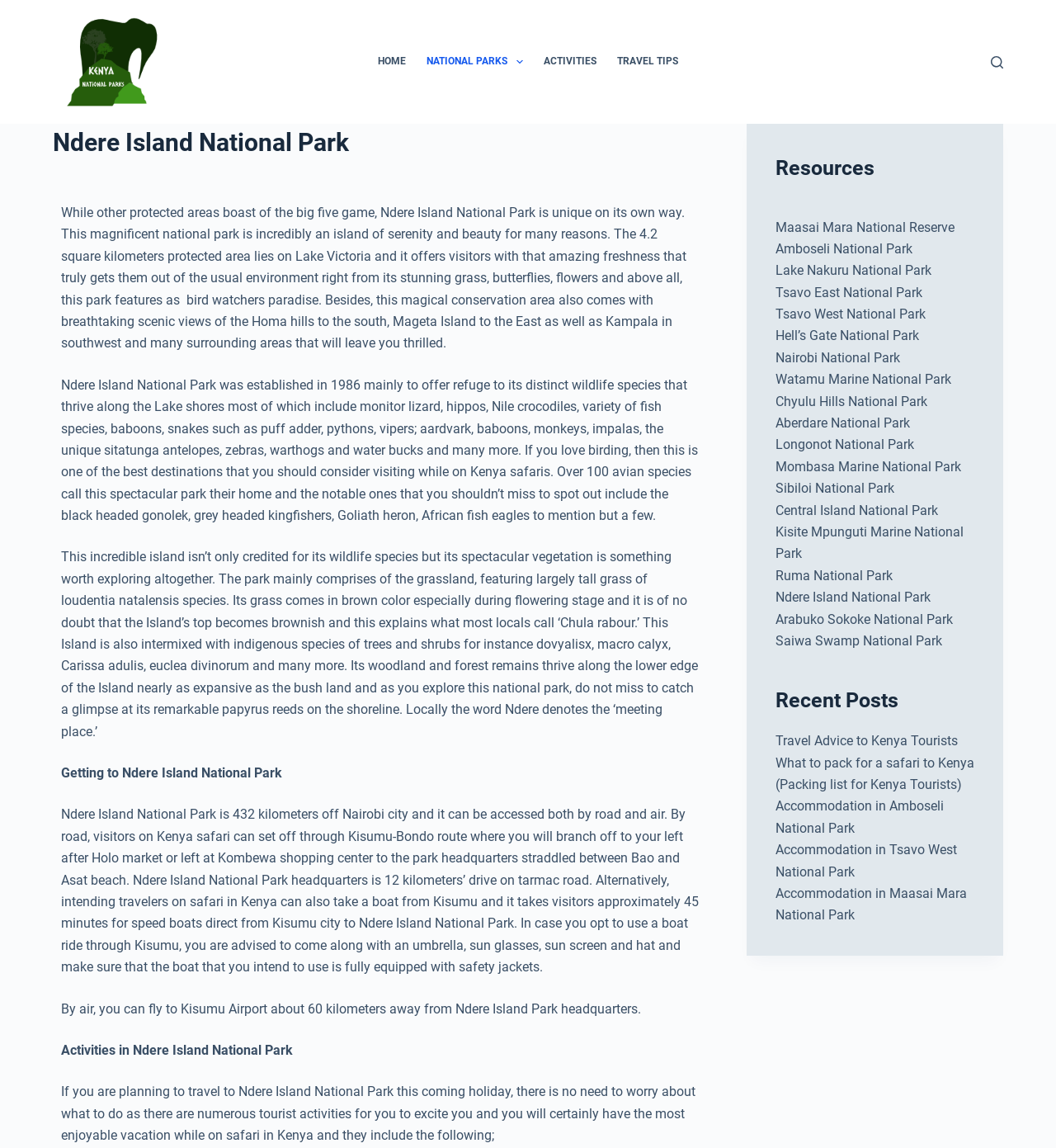Please identify the bounding box coordinates of the element I need to click to follow this instruction: "Explore 'Resources'".

[0.734, 0.133, 0.923, 0.16]